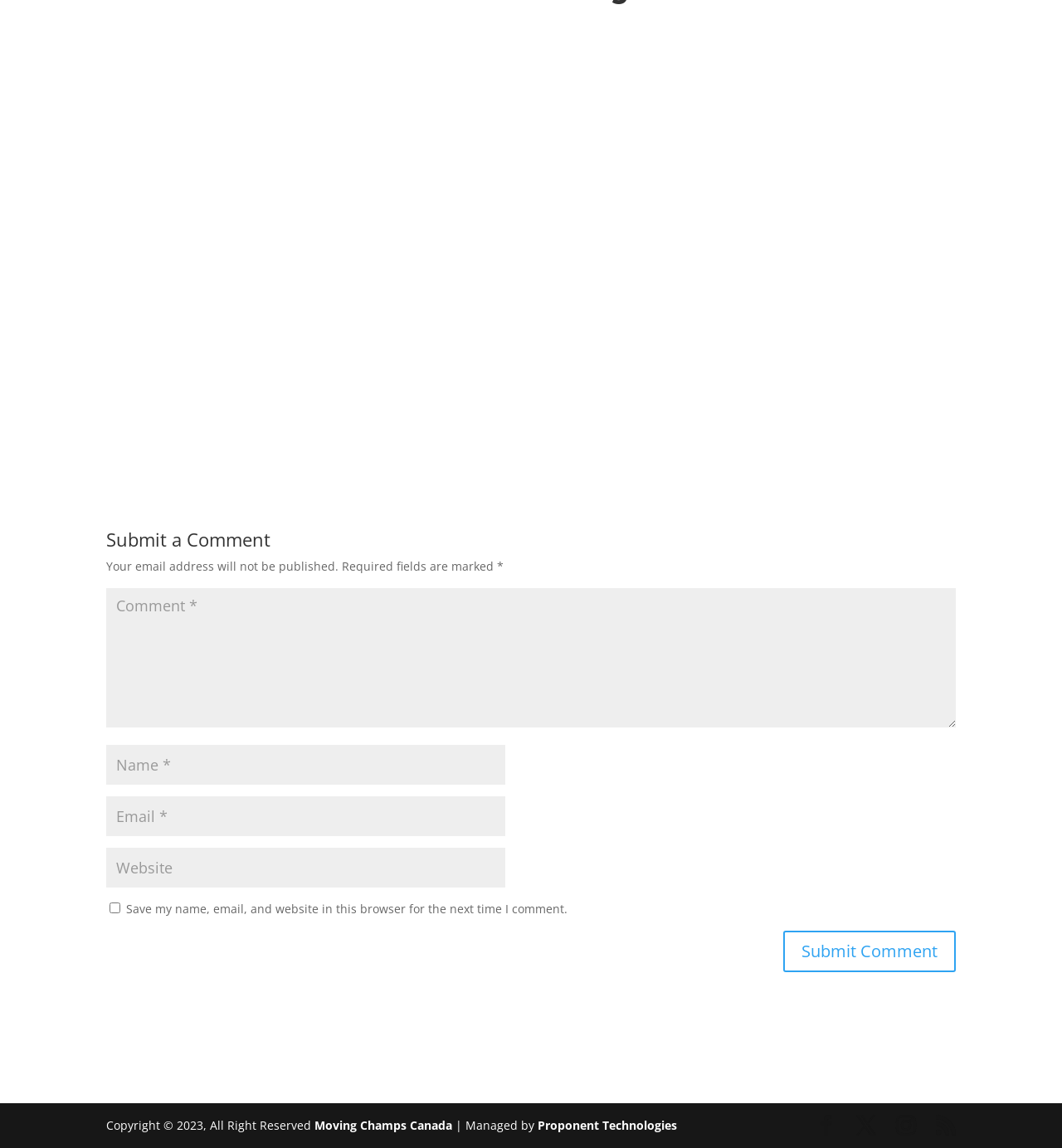Respond to the question below with a concise word or phrase:
What is the topic of the first article?

Home Library